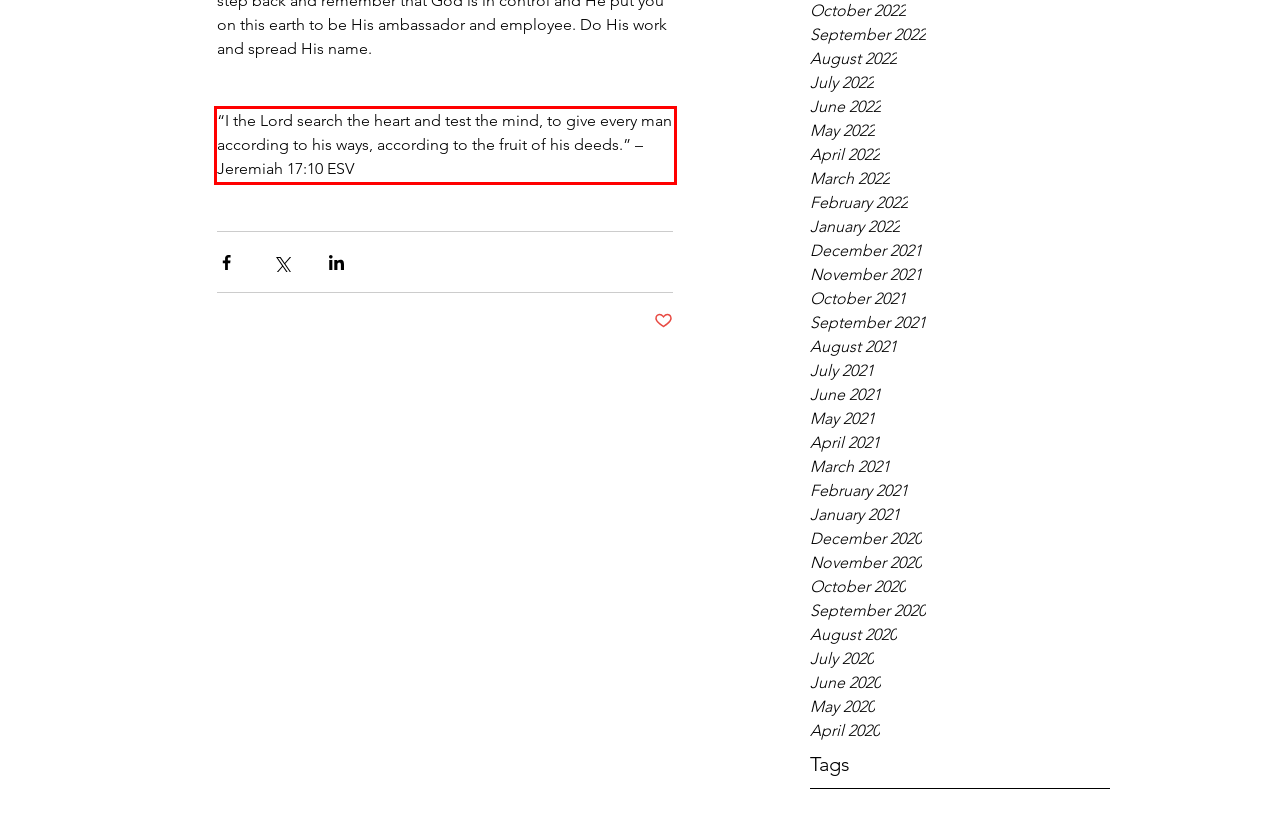You are provided with a screenshot of a webpage containing a red bounding box. Please extract the text enclosed by this red bounding box.

“I the Lord search the heart and test the mind, to give every man according to his ways, according to the fruit of his deeds.” – Jeremiah 17:10 ESV